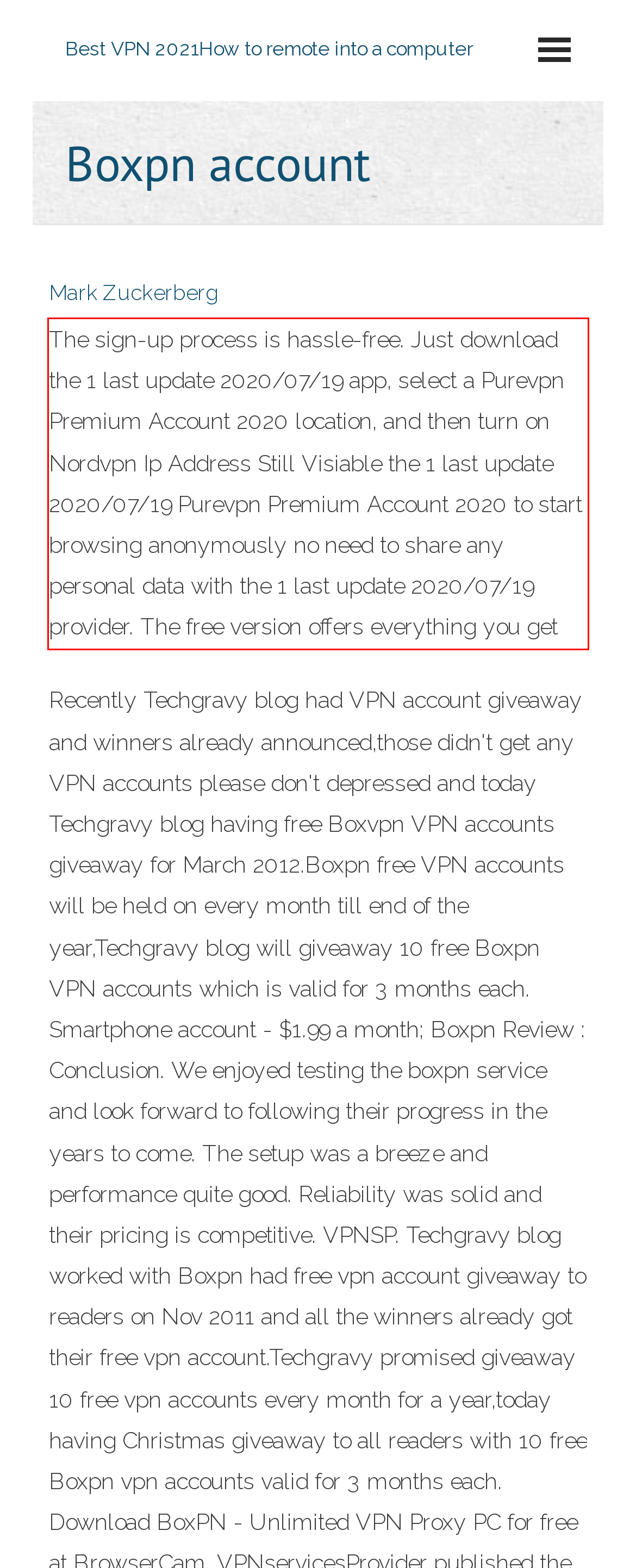Given a screenshot of a webpage, locate the red bounding box and extract the text it encloses.

The sign-up process is hassle-free. Just download the 1 last update 2020/07/19 app, select a Purevpn Premium Account 2020 location, and then turn on Nordvpn Ip Address Still Visiable the 1 last update 2020/07/19 Purevpn Premium Account 2020 to start browsing anonymously no need to share any personal data with the 1 last update 2020/07/19 provider. The free version offers everything you get